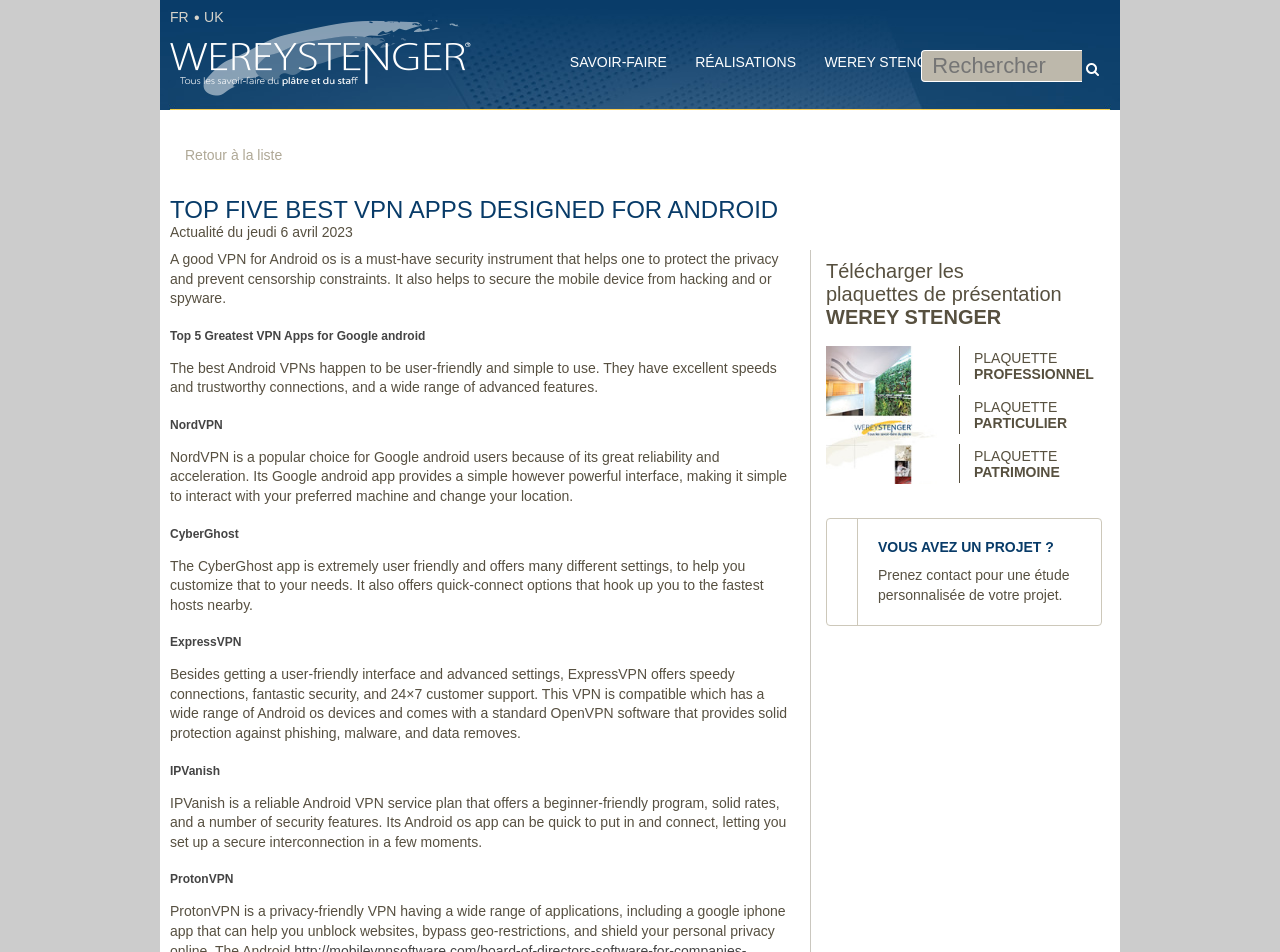How many VPN apps are discussed on this webpage?
Carefully analyze the image and provide a detailed answer to the question.

The webpage has headings for five different VPN apps, namely NordVPN, CyberGhost, ExpressVPN, IPVanish, and ProtonVPN, indicating that five VPN apps are discussed on this webpage.